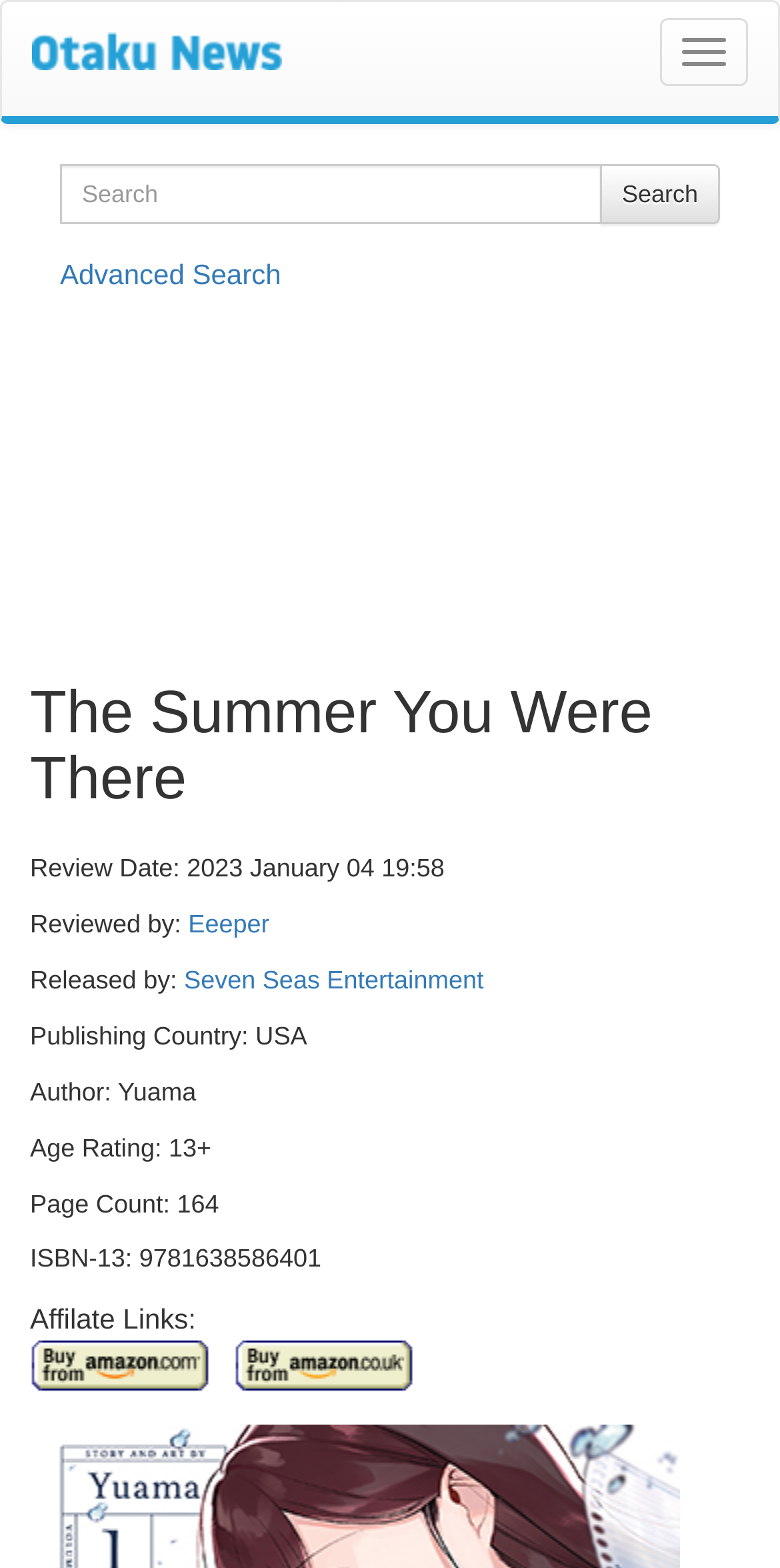Who is the reviewer of the manga?
Please provide a comprehensive answer to the question based on the webpage screenshot.

I found the answer by looking at the 'Reviewed by:' section on the webpage, which has a link element with the text 'Eeeper'.